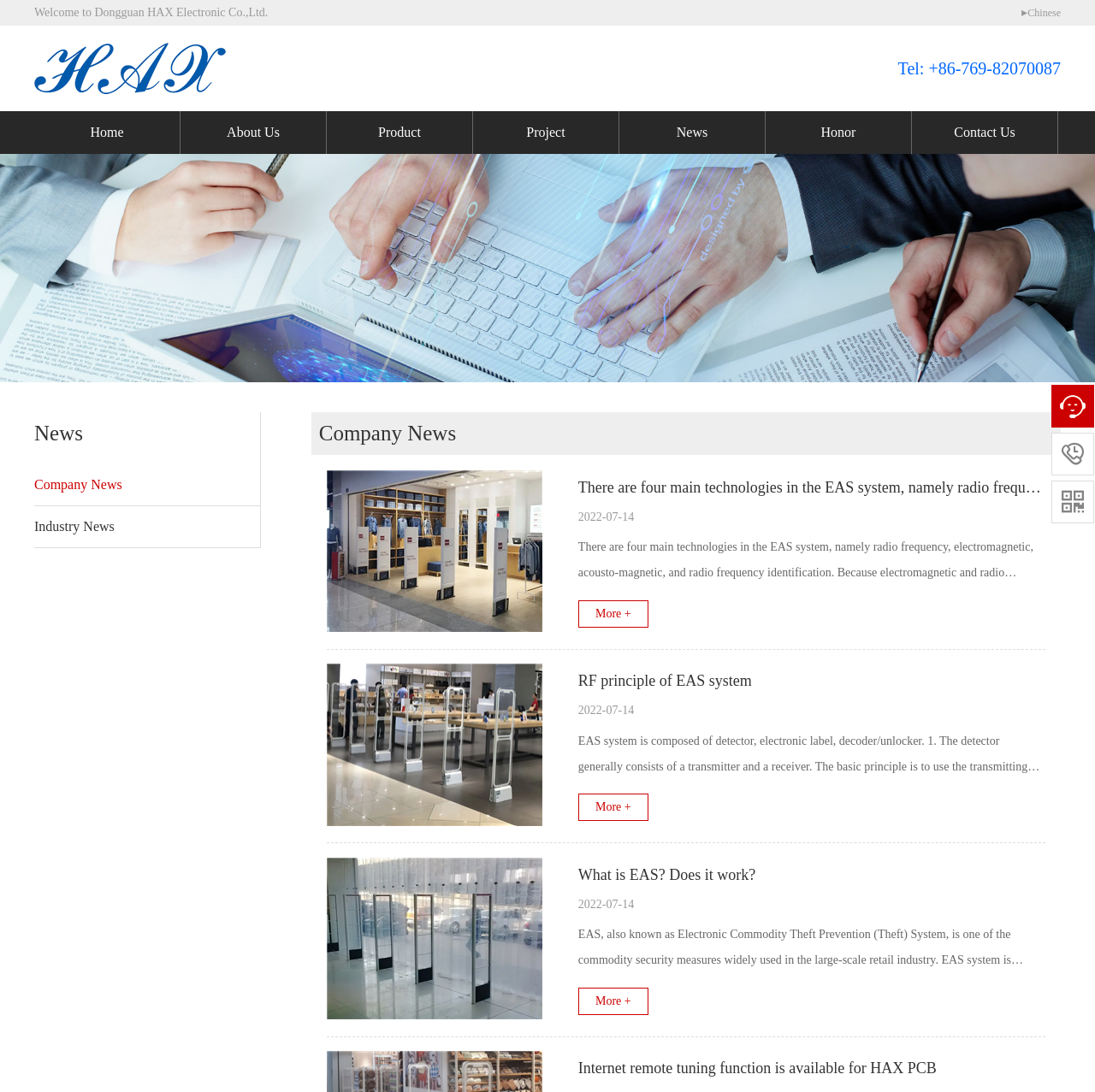Specify the bounding box coordinates for the region that must be clicked to perform the given instruction: "Click the 'More +' link".

[0.528, 0.55, 0.592, 0.575]